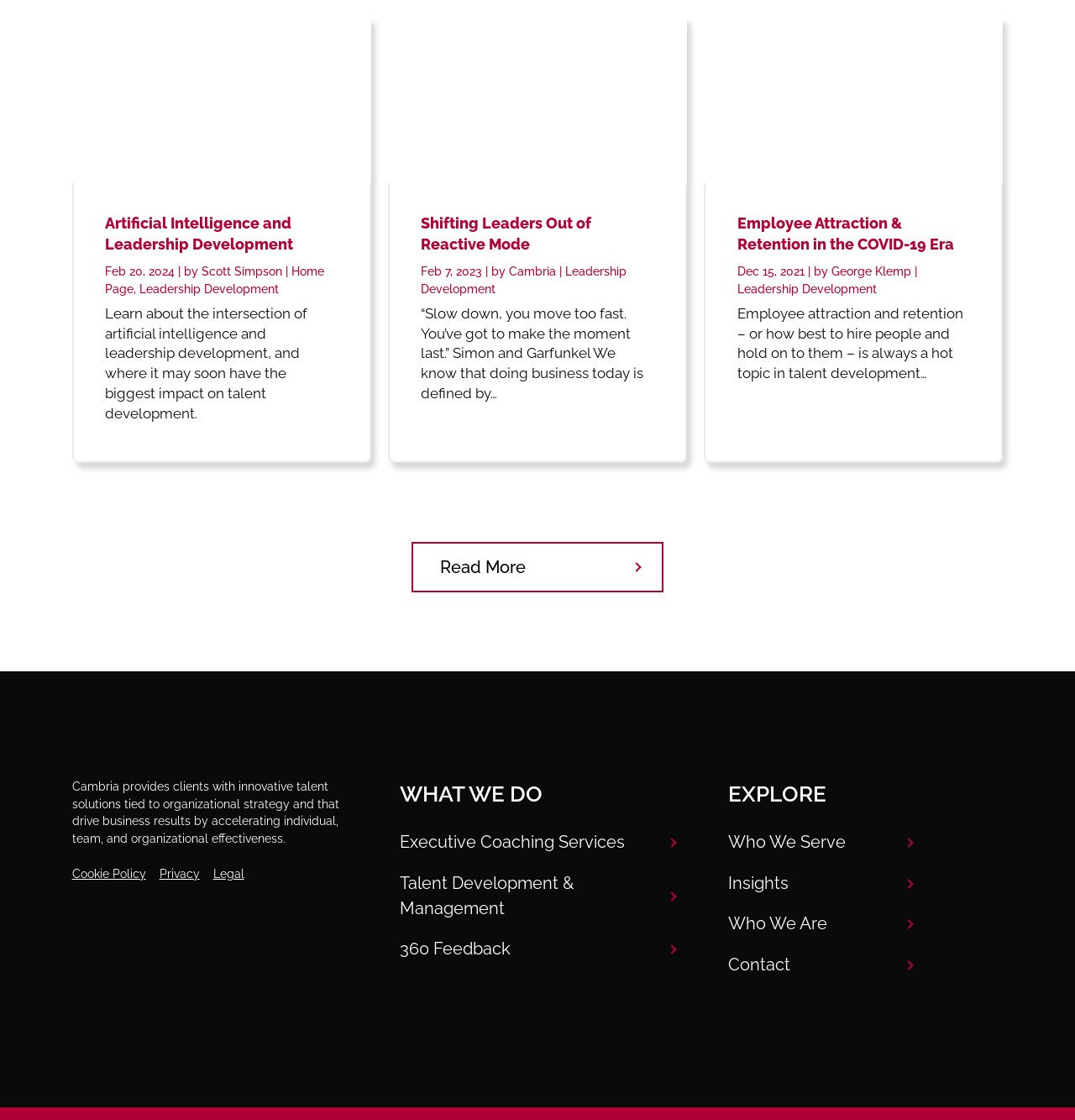Who wrote the second article?
Please respond to the question with a detailed and thorough explanation.

The author of the second article is identified by the link 'Cambria' which is located below the heading 'Shifting Leaders Out of Reactive Mode' and above the text 'Feb 7, 2023 | by'.